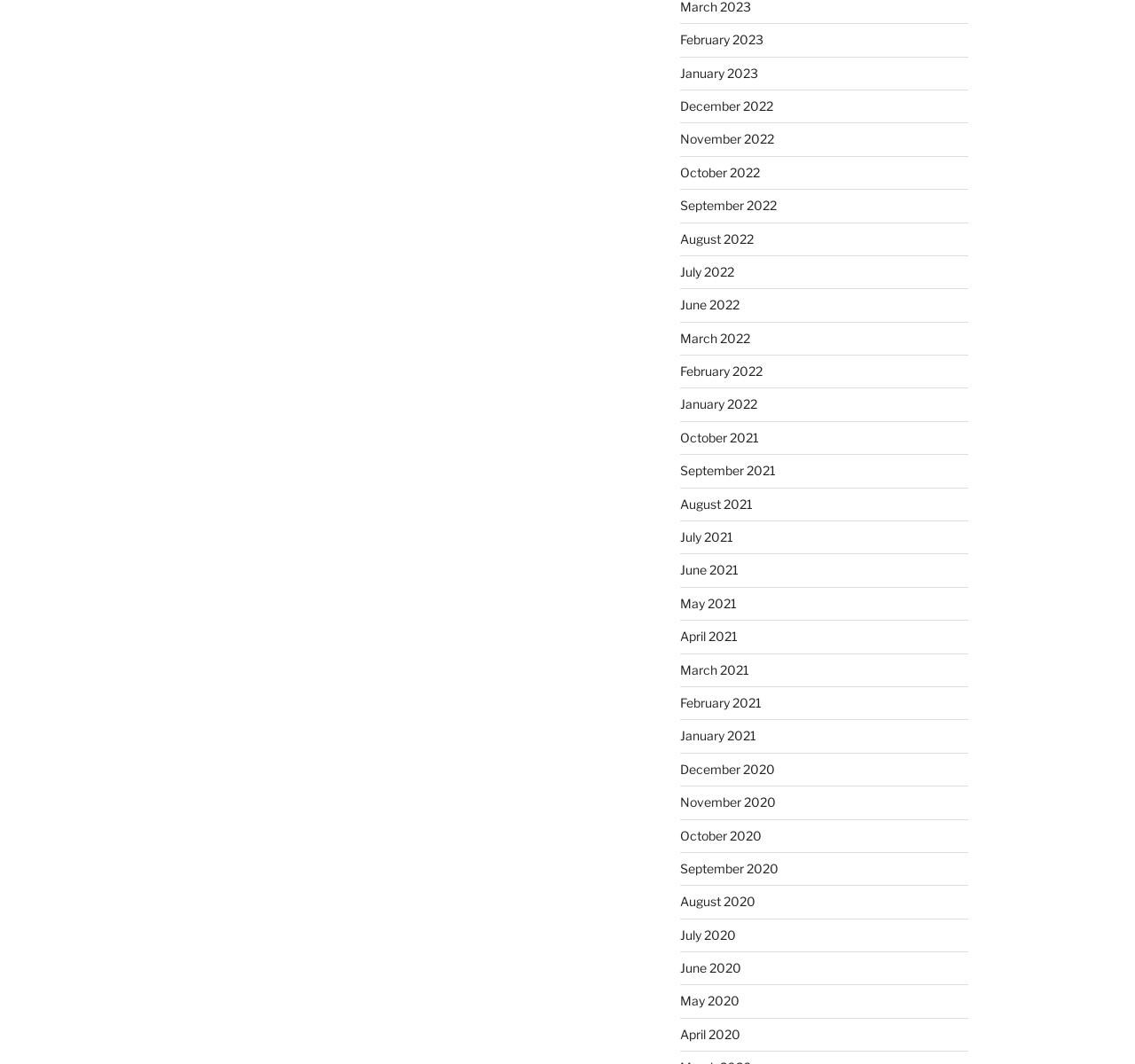Find the bounding box coordinates for the area that should be clicked to accomplish the instruction: "View August 2022".

[0.599, 0.217, 0.664, 0.231]